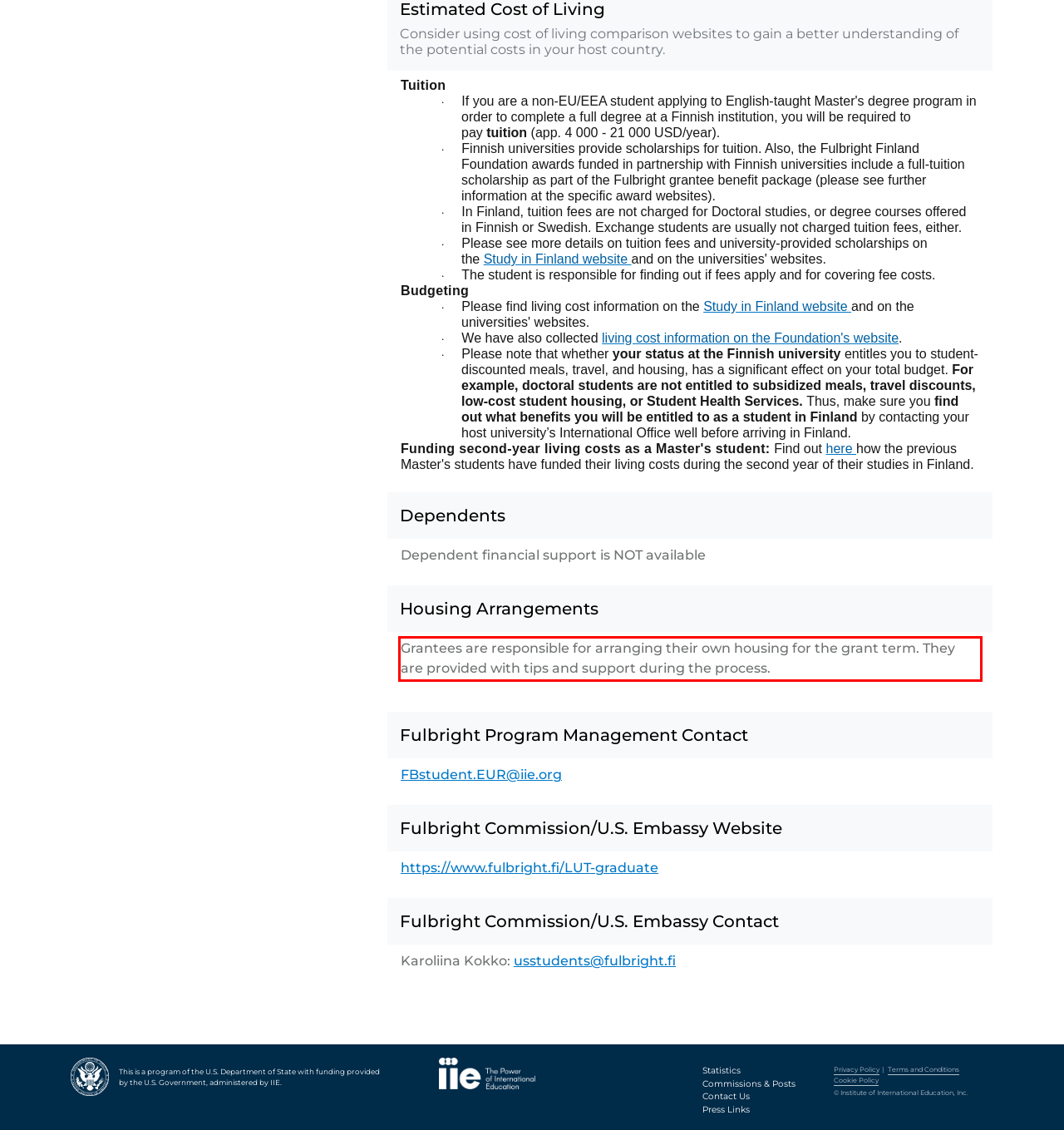Examine the webpage screenshot and use OCR to recognize and output the text within the red bounding box.

Grantees are responsible for arranging their own housing for the grant term. They are provided with tips and support during the process.